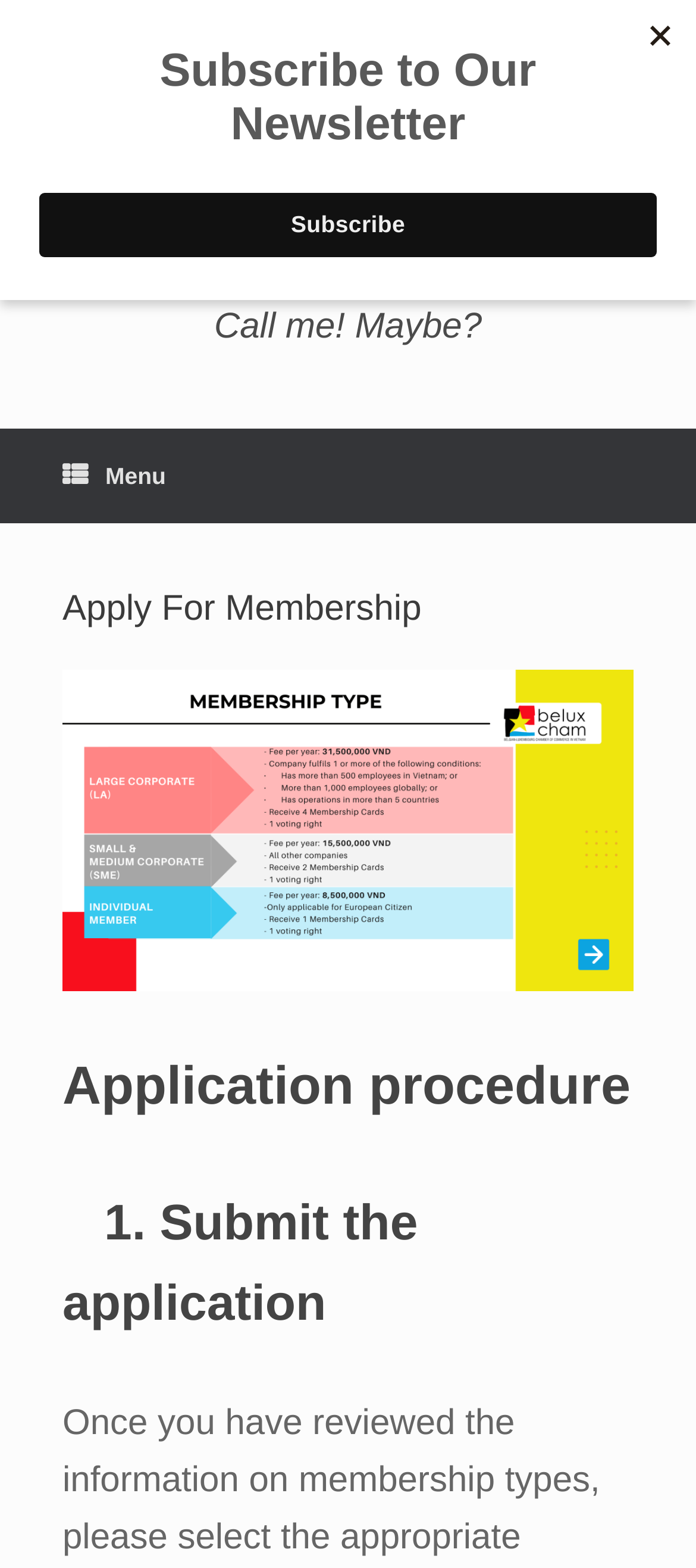Extract the bounding box coordinates for the UI element described by the text: "Menu". The coordinates should be in the form of [left, top, right, bottom] with values between 0 and 1.

[0.0, 0.273, 0.328, 0.334]